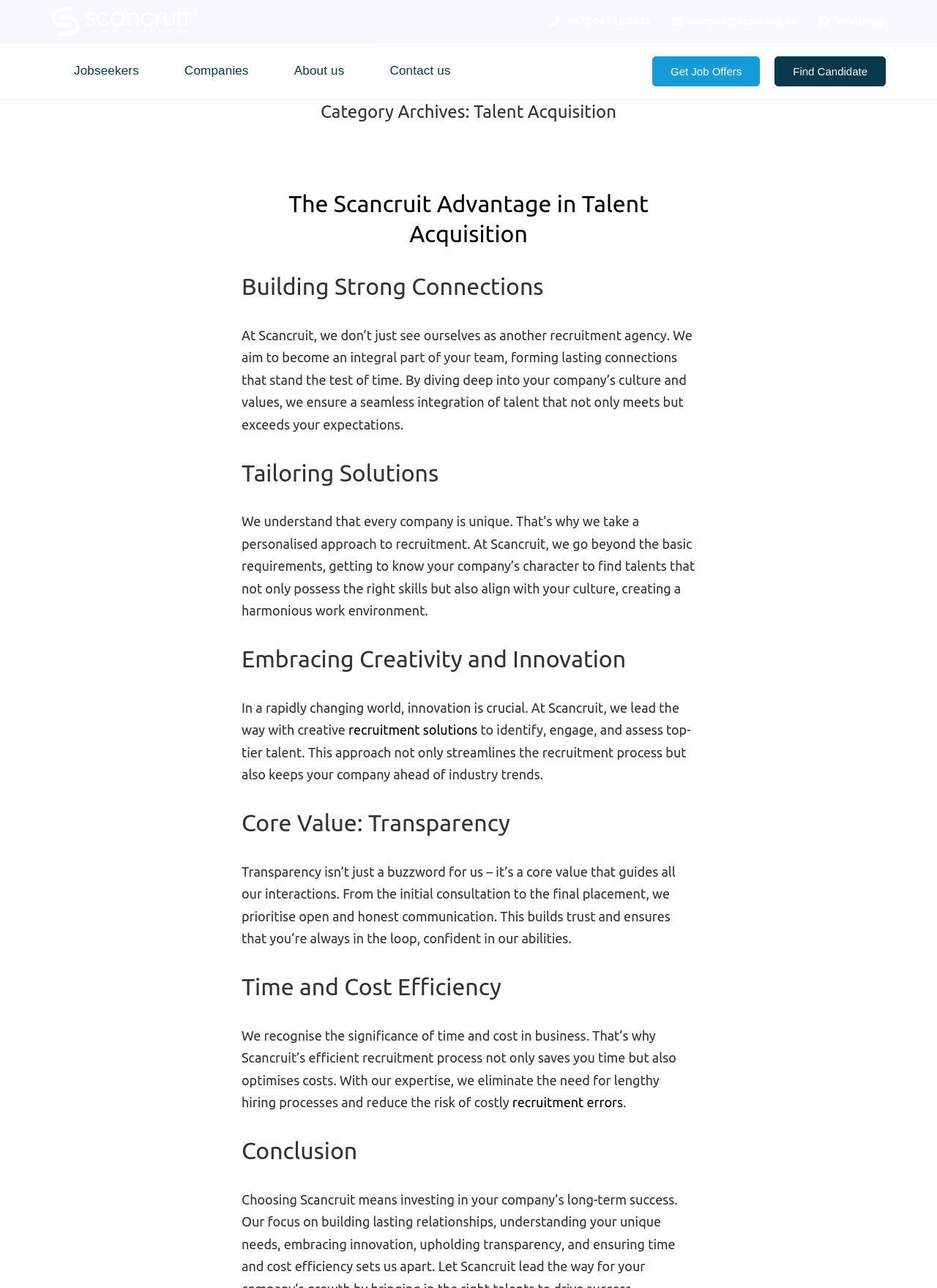Locate the primary headline on the webpage and provide its text.

Category Archives: Talent Acquisition